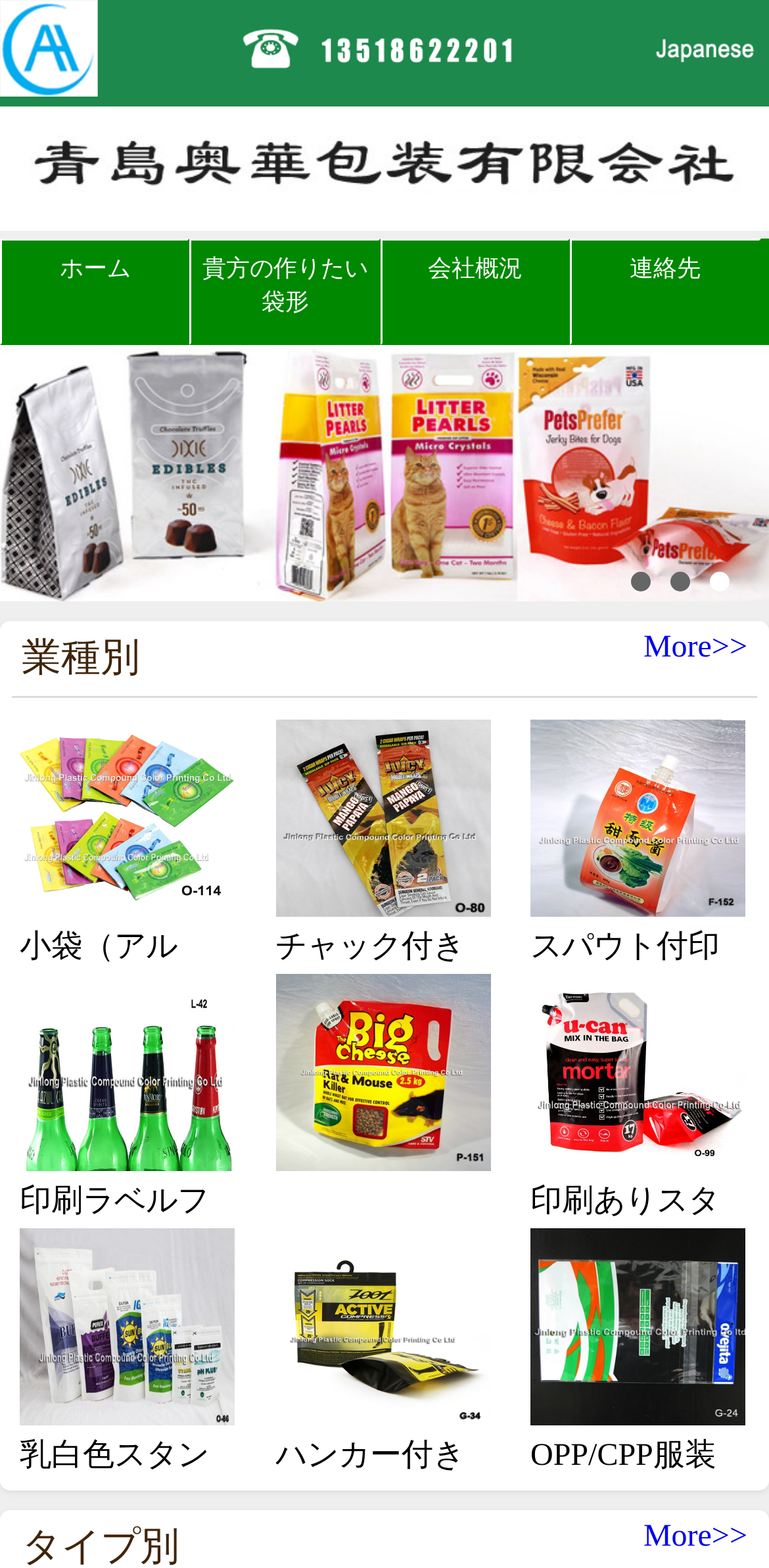Please pinpoint the bounding box coordinates for the region I should click to adhere to this instruction: "Click 'More>>' to view more products".

[0.837, 0.97, 0.972, 0.991]